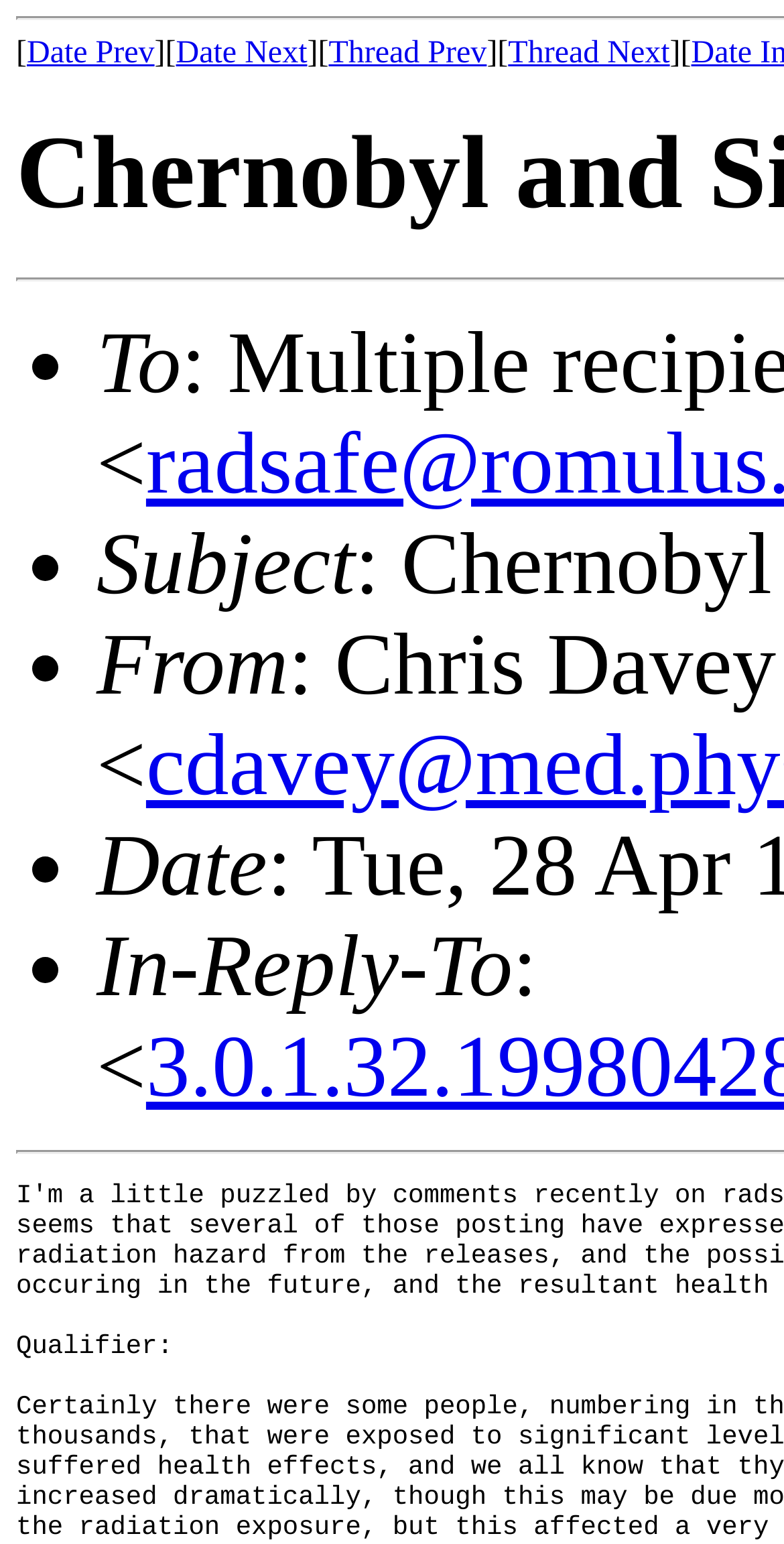What is the vertical position of the 'Subject' text relative to the 'To' text?
Look at the image and respond with a one-word or short-phrase answer.

Below